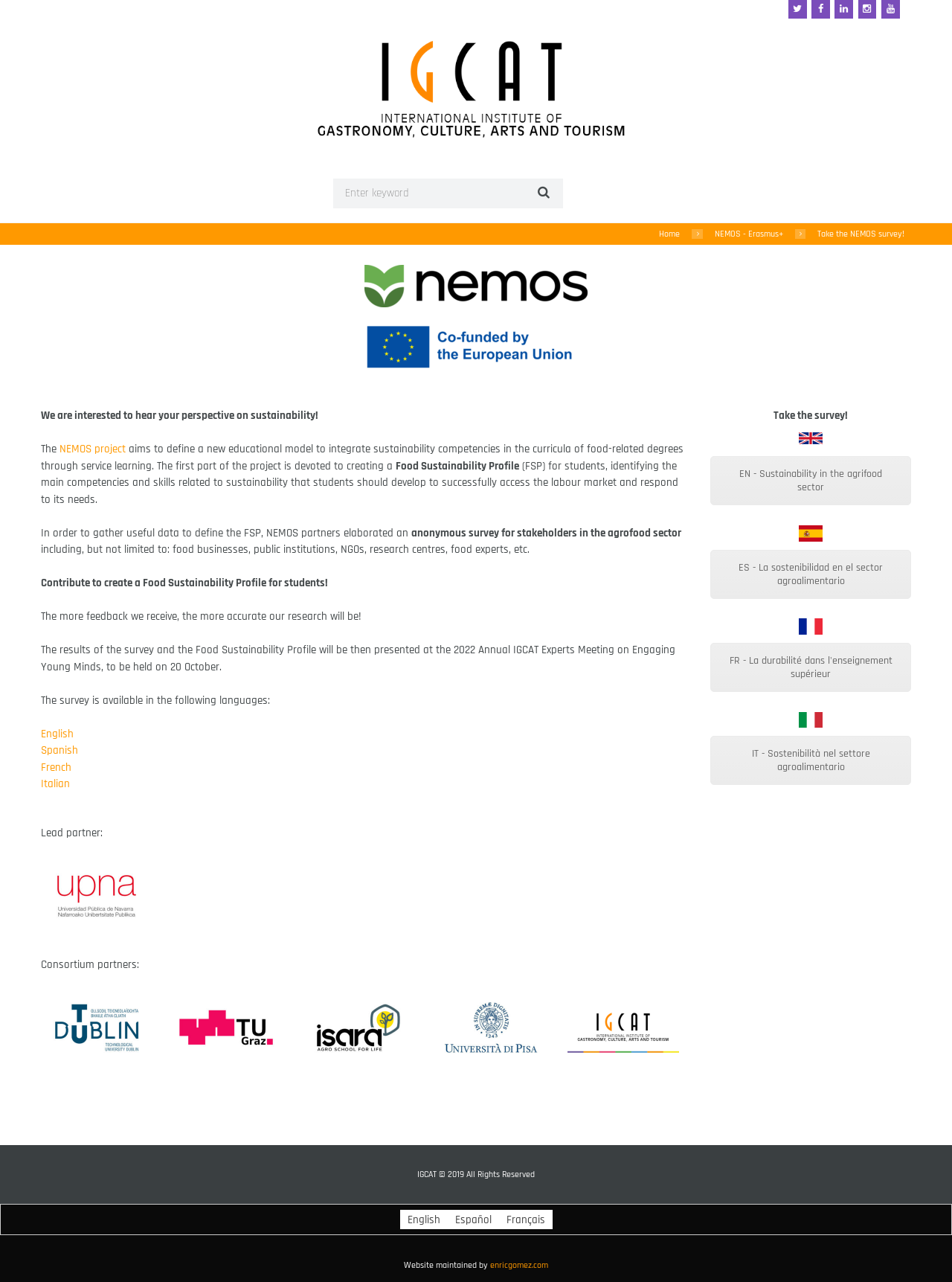Could you find the bounding box coordinates of the clickable area to complete this instruction: "Search for a keyword"?

[0.35, 0.139, 0.591, 0.162]